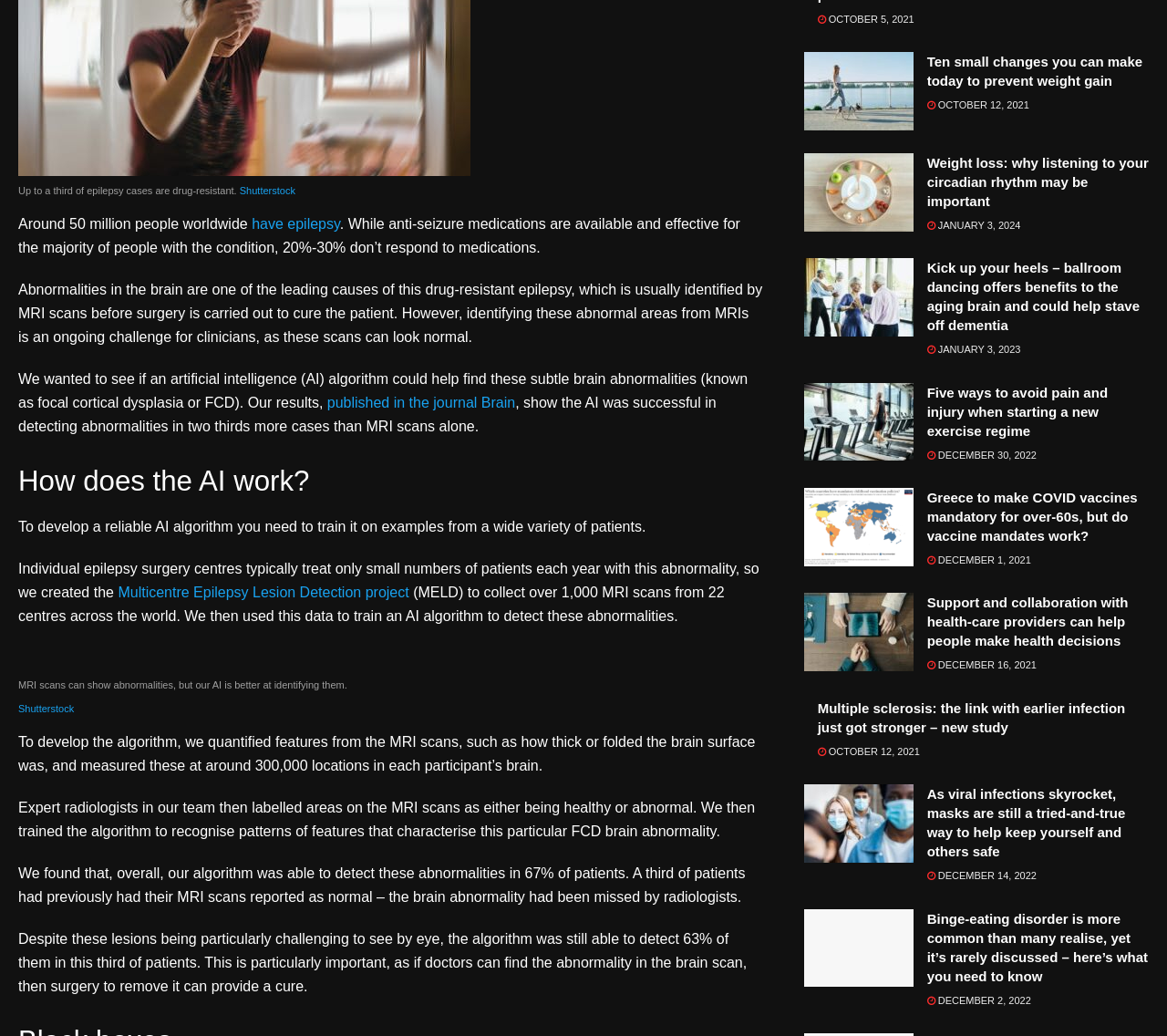What is the percentage of patients in which the algorithm was able to detect abnormalities?
Based on the image, give a one-word or short phrase answer.

67%